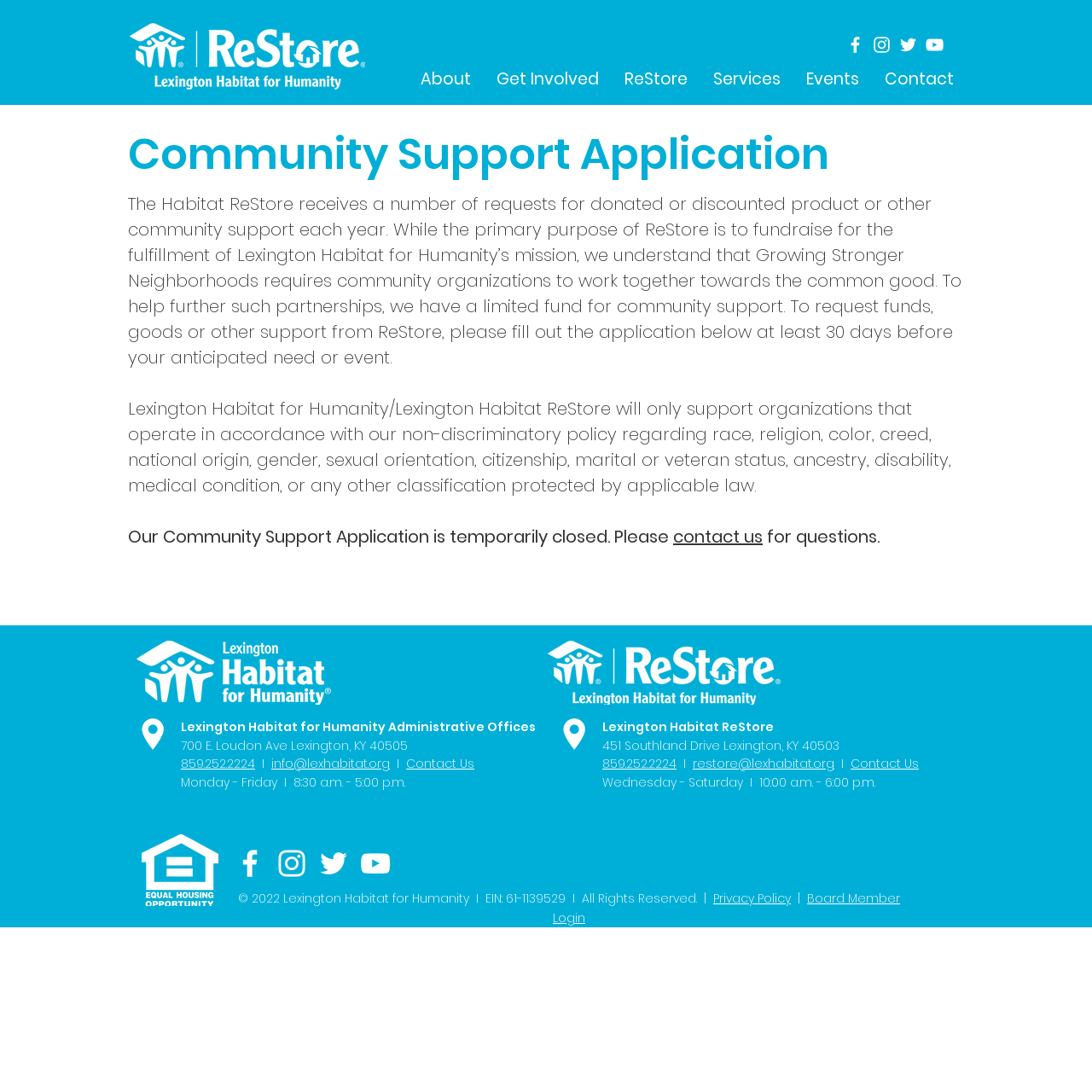Locate the UI element described by Board Member Login and provide its bounding box coordinates. Use the format (top-left x, top-left y, bottom-right x, bottom-right y) with all values as floating point numbers between 0 and 1.

[0.506, 0.815, 0.824, 0.849]